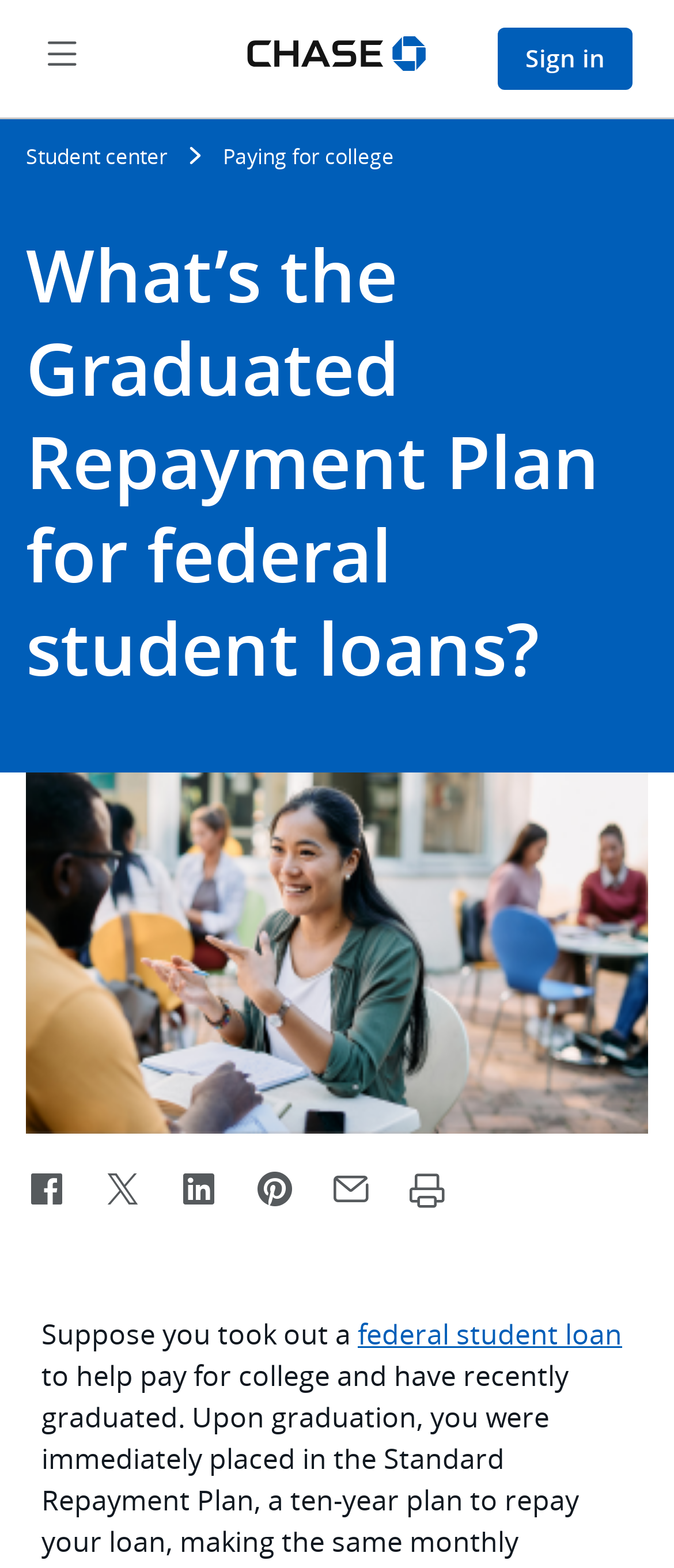Identify the bounding box coordinates of the region that needs to be clicked to carry out this instruction: "Print this article". Provide these coordinates as four float numbers ranging from 0 to 1, i.e., [left, top, right, bottom].

[0.592, 0.74, 0.674, 0.775]